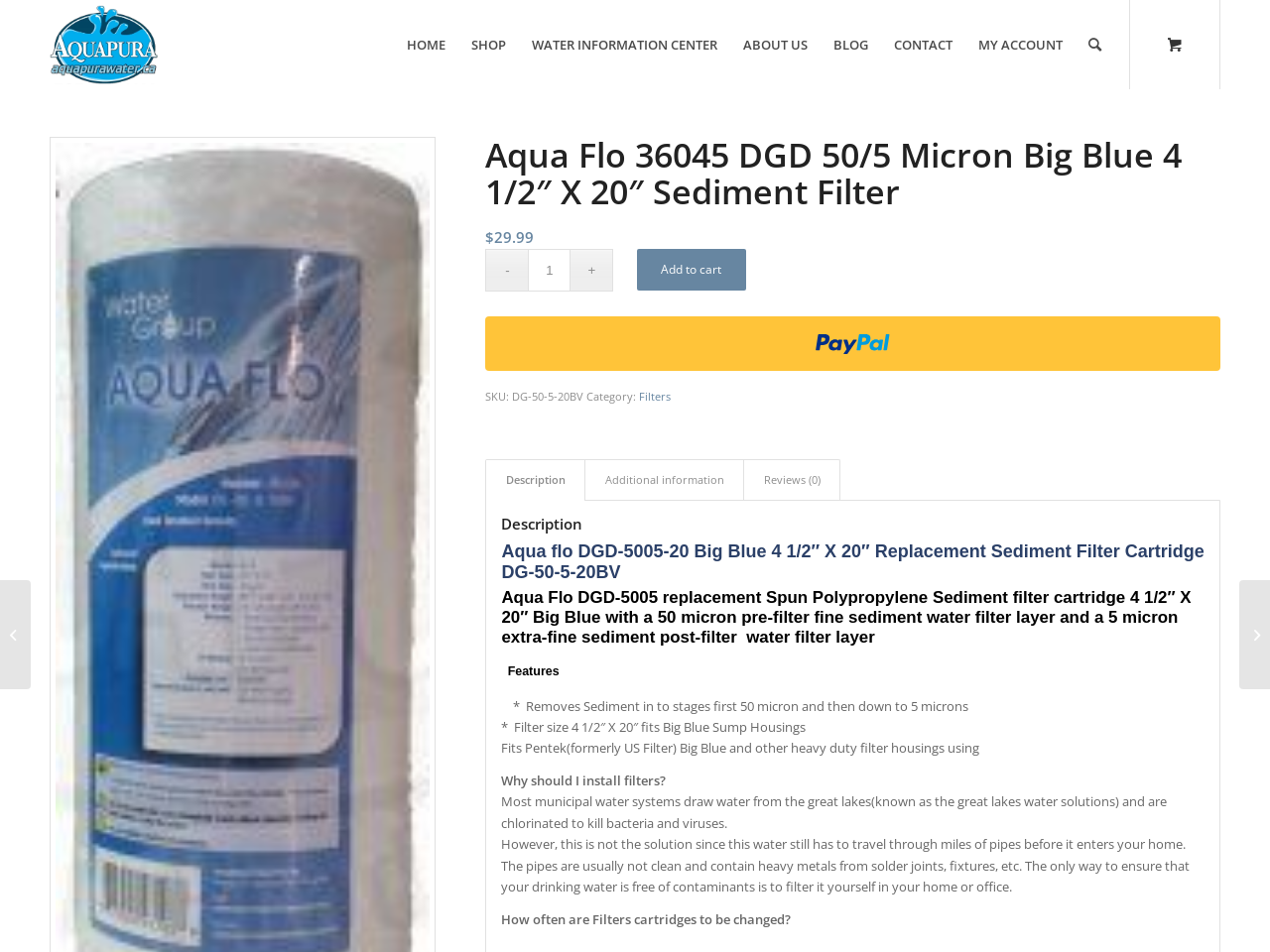Using the element description: "input value="1" name="quantity" title="Qty" value="1"", determine the bounding box coordinates for the specified UI element. The coordinates should be four float numbers between 0 and 1, [left, top, right, bottom].

[0.416, 0.262, 0.45, 0.306]